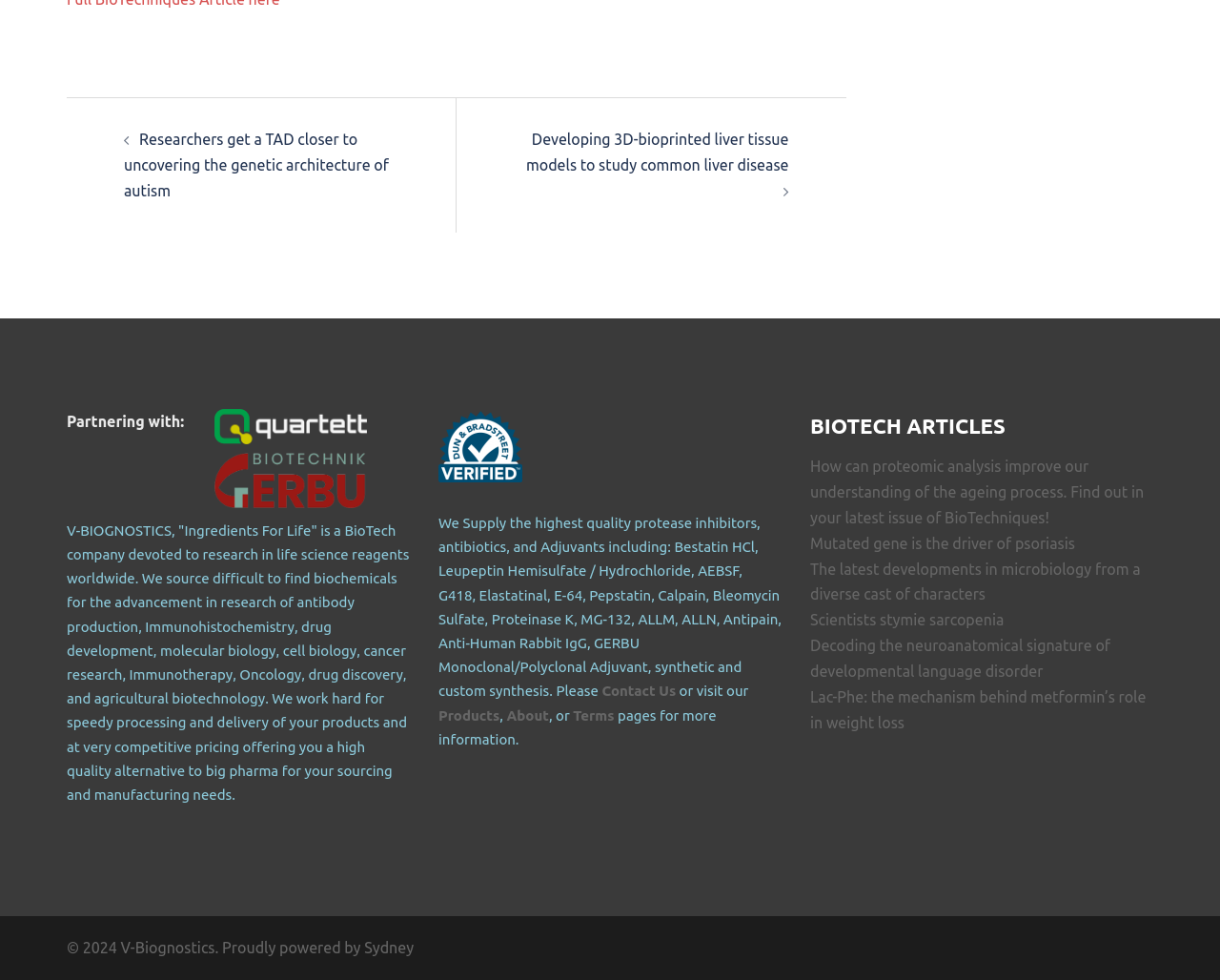Pinpoint the bounding box coordinates of the element you need to click to execute the following instruction: "Browse the products offered by V-Biognostics". The bounding box should be represented by four float numbers between 0 and 1, in the format [left, top, right, bottom].

[0.359, 0.721, 0.41, 0.738]